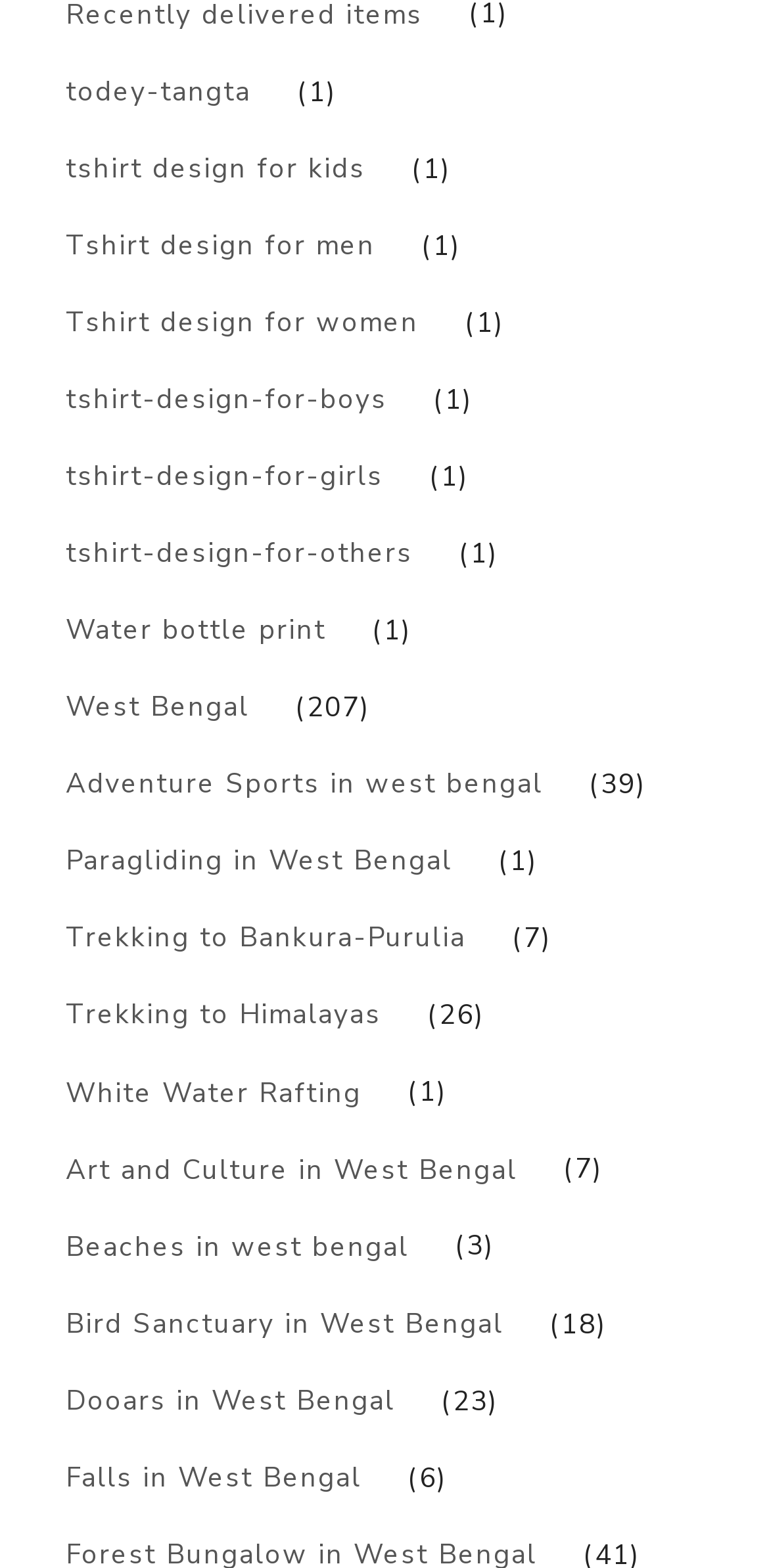How many types of trekking are mentioned?
From the details in the image, answer the question comprehensively.

The webpage mentions two types of trekking: 'Trekking to Bankura-Purulia' and 'Trekking to Himalayas'. These are two separate links, indicating that they are two different types of trekking.